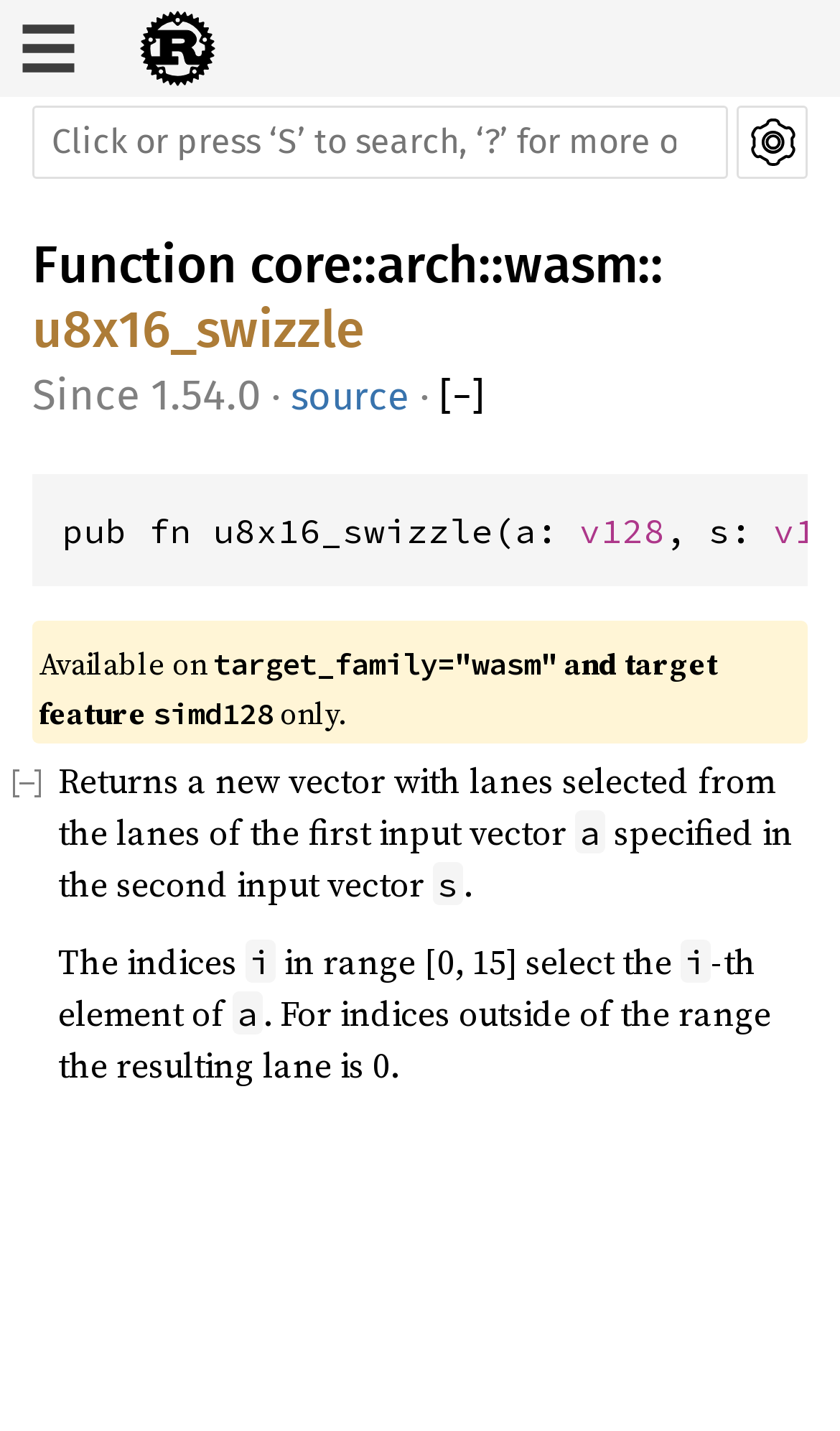Provide a single word or phrase answer to the question: 
What is the input type of the function?

v128